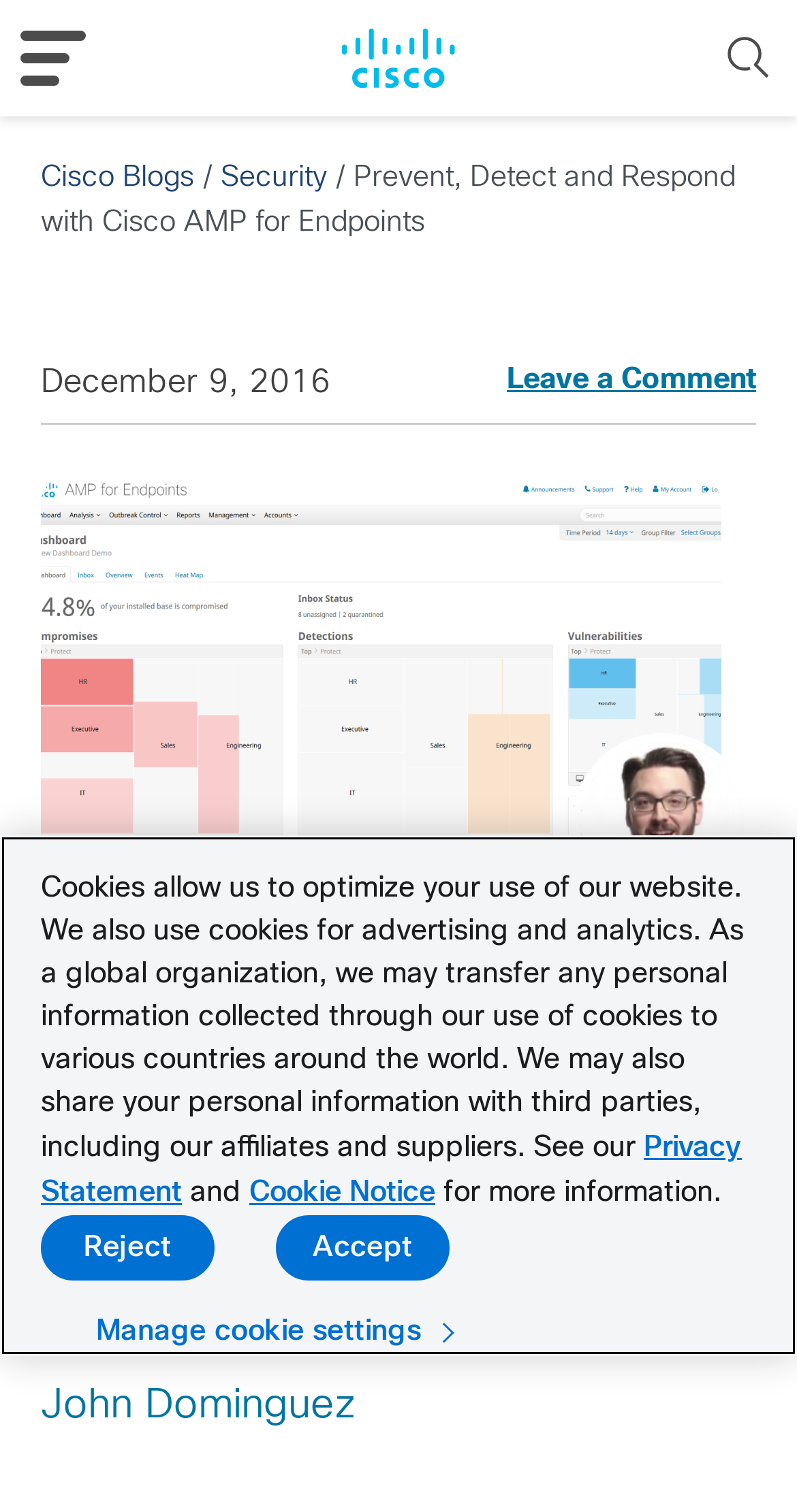Kindly determine the bounding box coordinates for the clickable area to achieve the given instruction: "Click the Cisco Blogs link".

[0.382, 0.019, 0.618, 0.058]